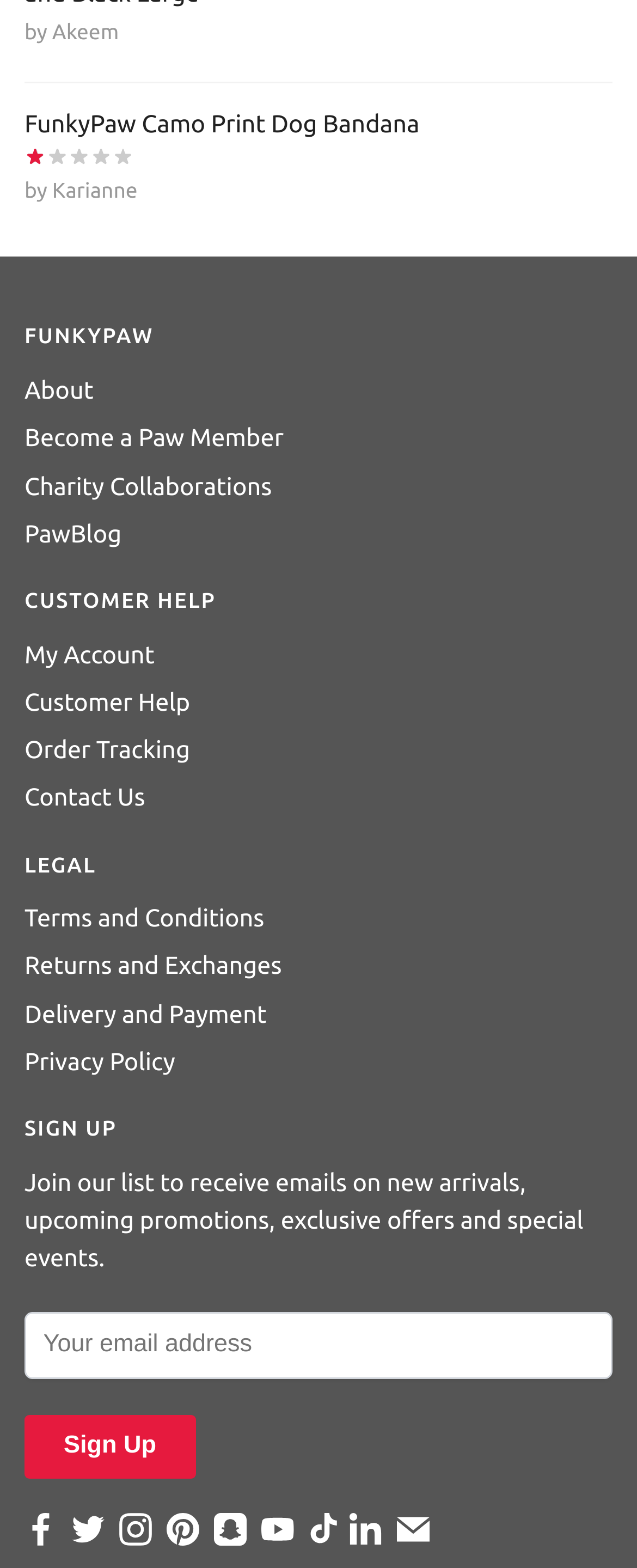Find the bounding box coordinates of the element I should click to carry out the following instruction: "Enter your email address in the text box".

[0.038, 0.836, 0.962, 0.88]